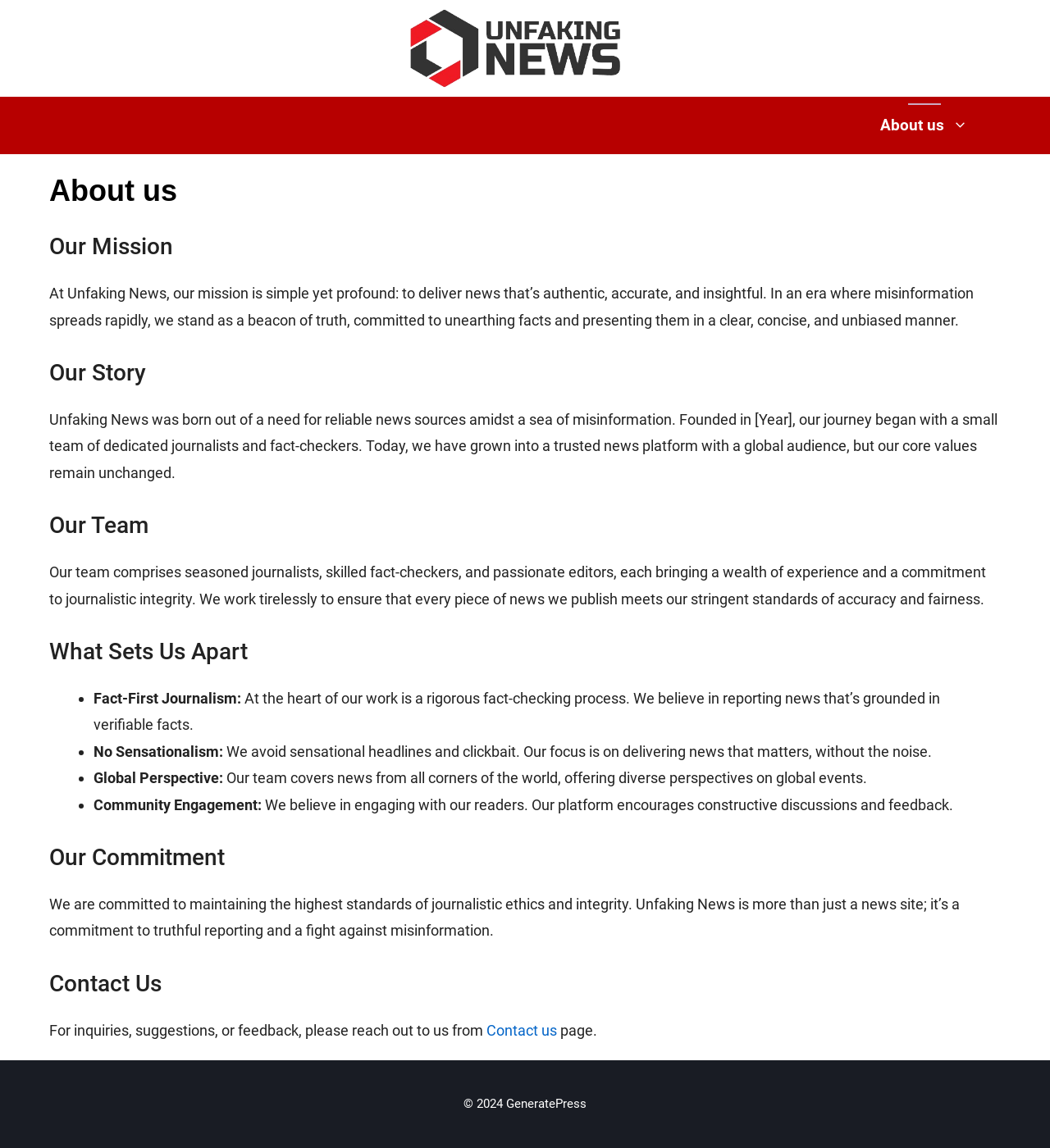Identify the bounding box of the UI element that matches this description: "Contact us".

[0.463, 0.89, 0.53, 0.905]